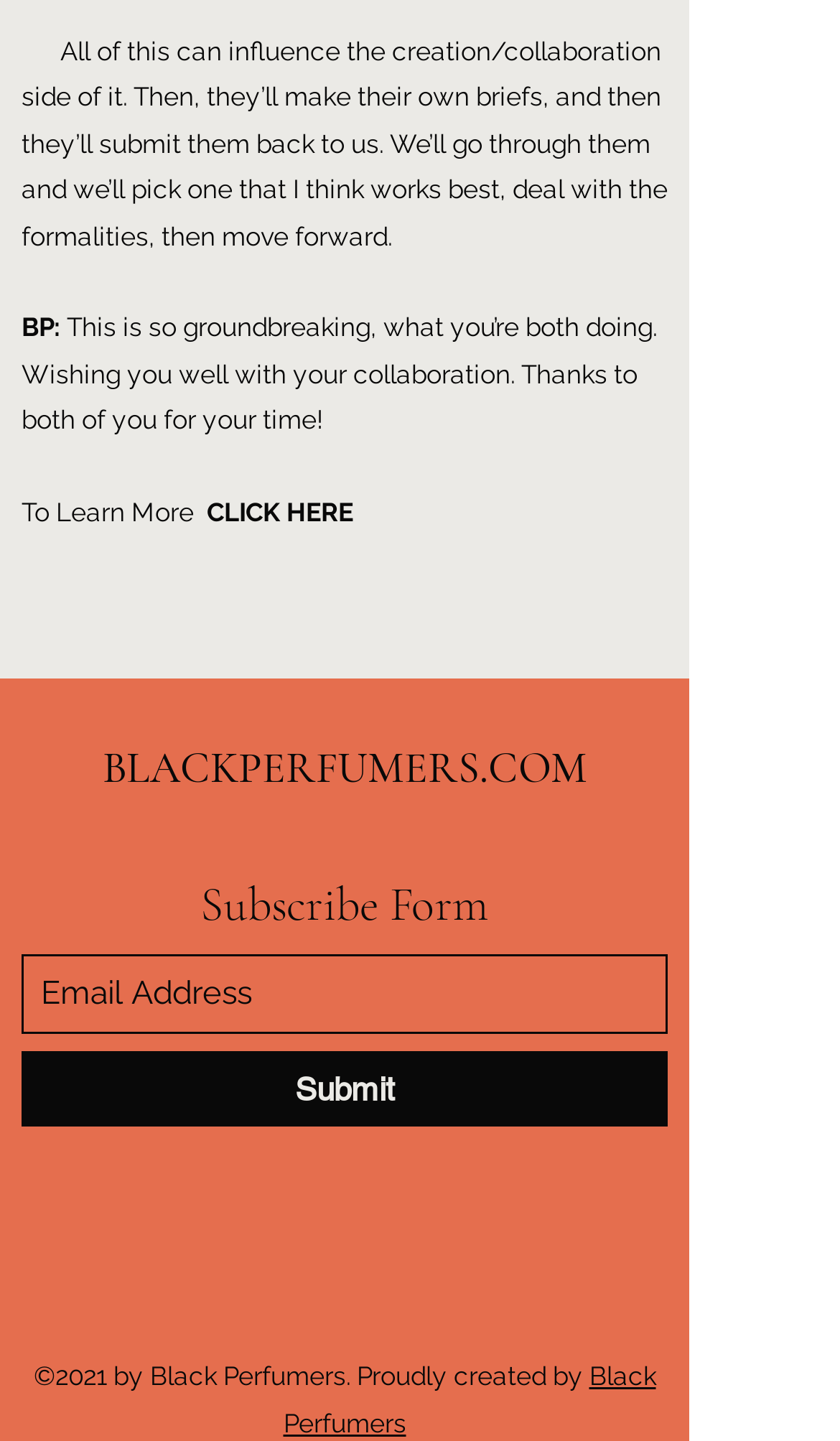How many social media platforms are linked on the webpage?
Please use the image to deliver a detailed and complete answer.

The 'Social Bar' at the bottom of the webpage contains a single link to Instagram, indicating that only one social media platform is linked on the webpage.